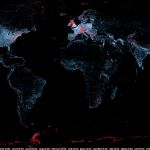What color represents areas with a high concentration of related articles?
Could you please answer the question thoroughly and with as much detail as possible?

According to the caption, the map is overlaid with vibrant colors, where areas heavily populated with related articles are marked in red against a dark background, highlighting their prominence, which implies that red is the color used to represent areas with a high concentration of related articles.